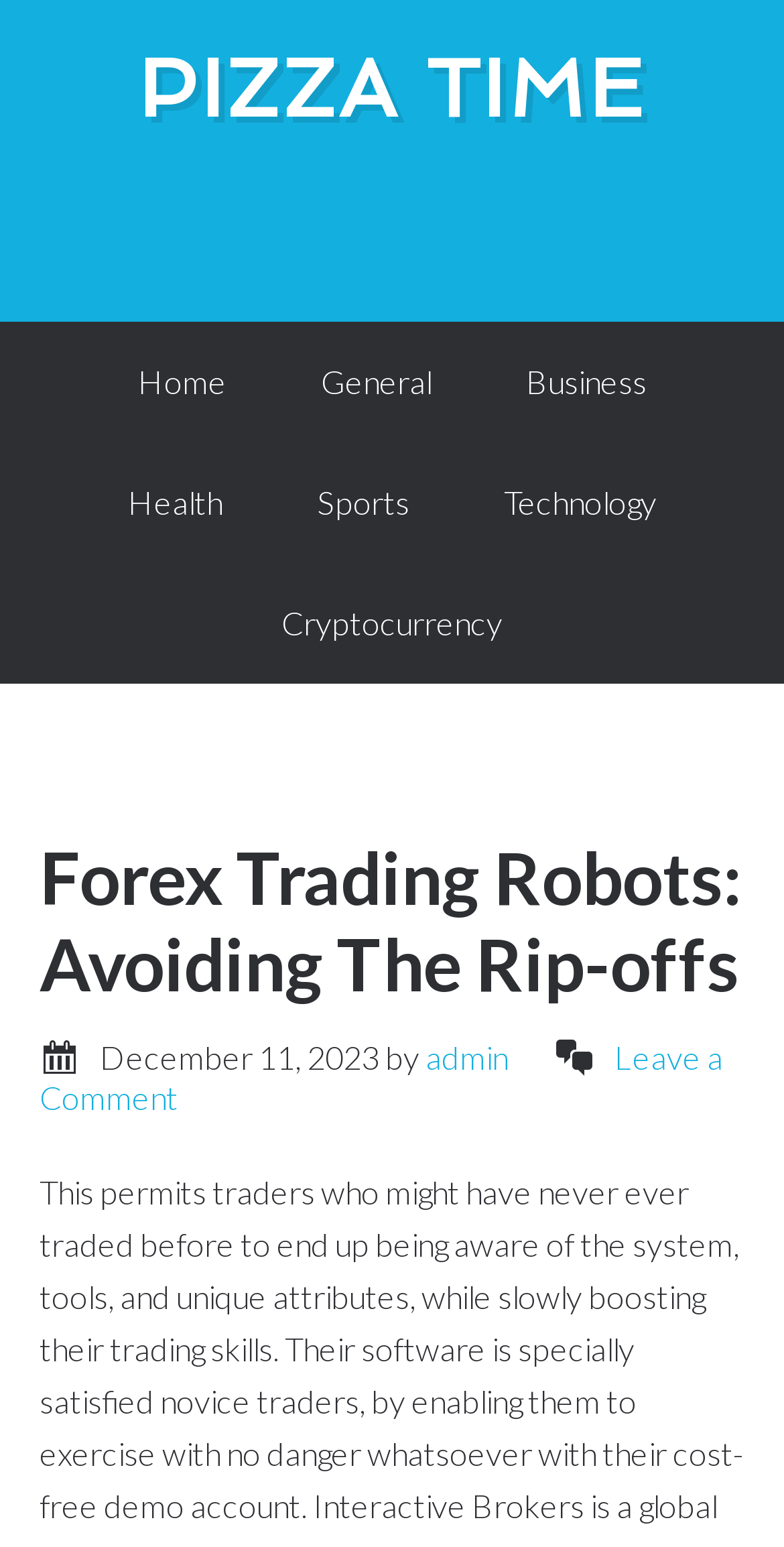How many navigation links are there?
From the screenshot, supply a one-word or short-phrase answer.

7